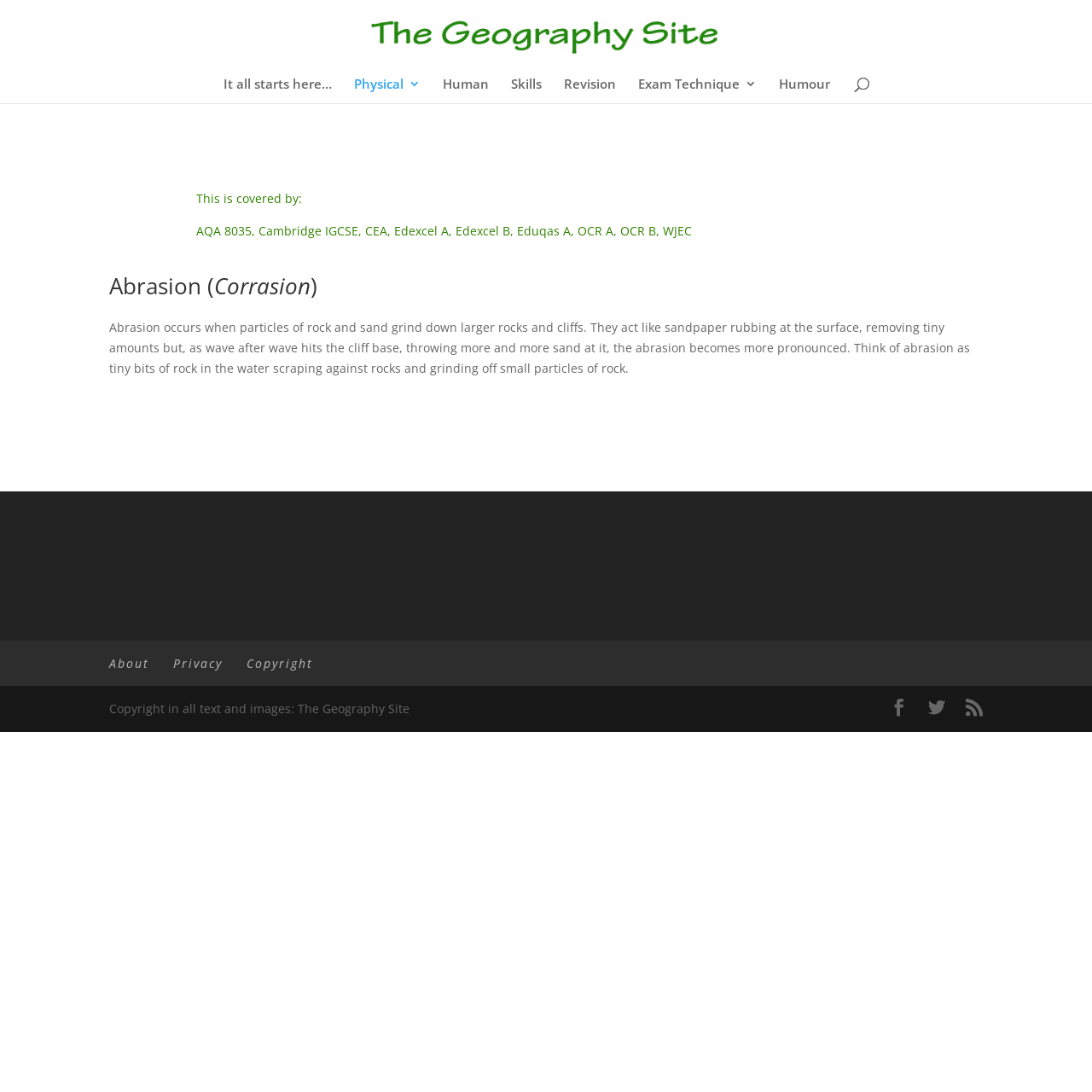Please identify the bounding box coordinates of the element's region that I should click in order to complete the following instruction: "Click on the 'Humour' link". The bounding box coordinates consist of four float numbers between 0 and 1, i.e., [left, top, right, bottom].

[0.713, 0.071, 0.76, 0.095]